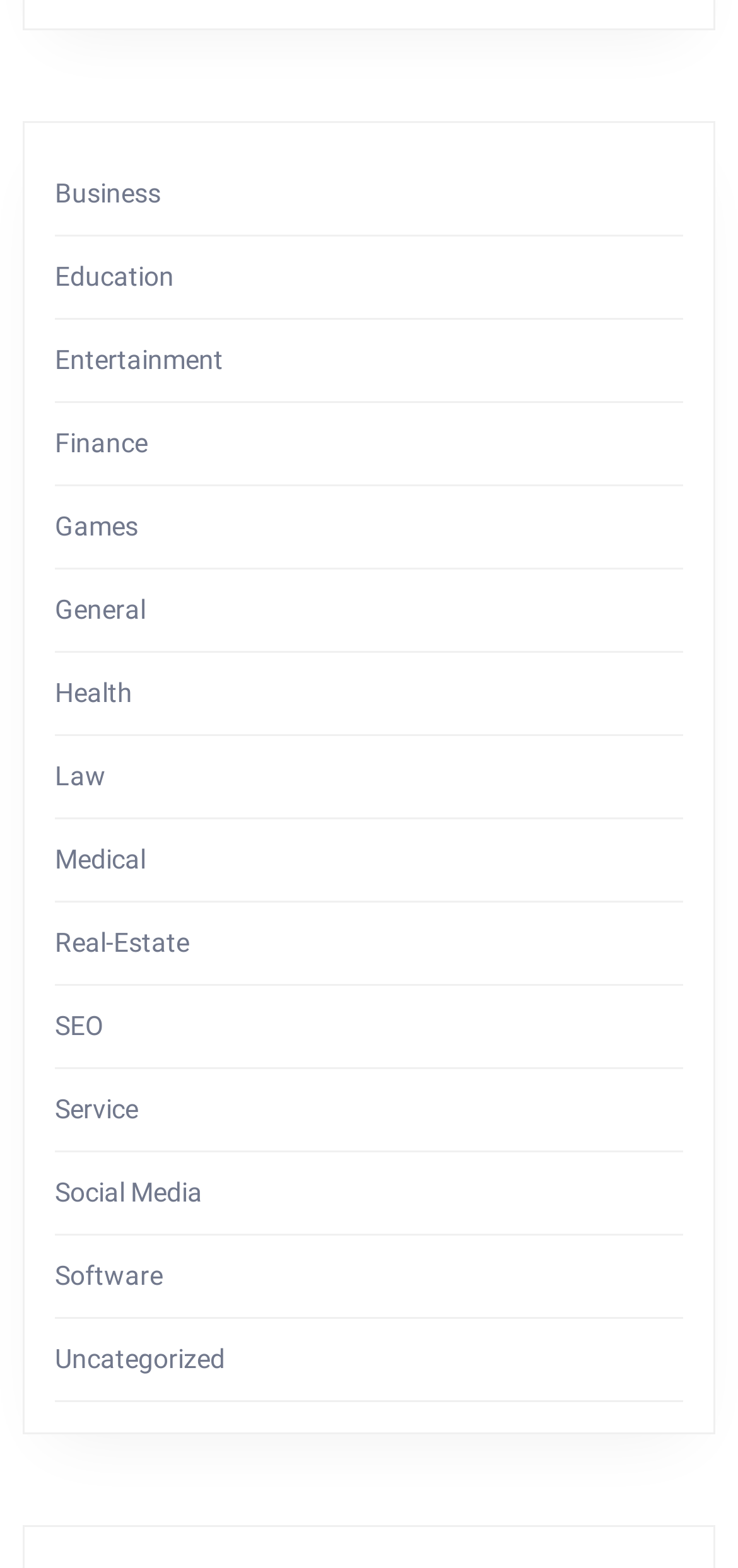Please identify the bounding box coordinates of the region to click in order to complete the given instruction: "Click on Business". The coordinates should be four float numbers between 0 and 1, i.e., [left, top, right, bottom].

[0.074, 0.113, 0.218, 0.133]